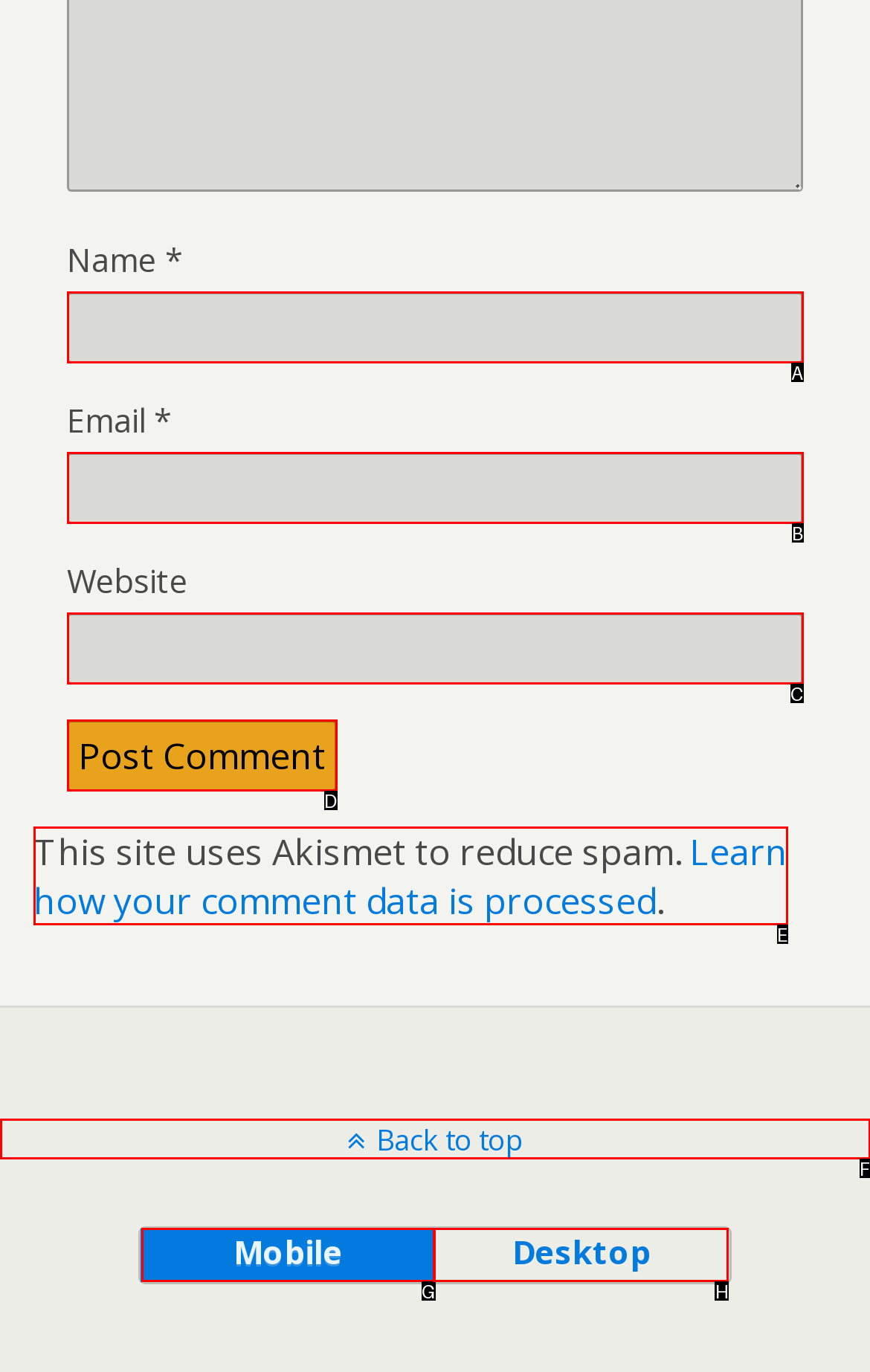From the provided choices, determine which option matches the description: TOURIST TRAINSComing. Respond with the letter of the correct choice directly.

None